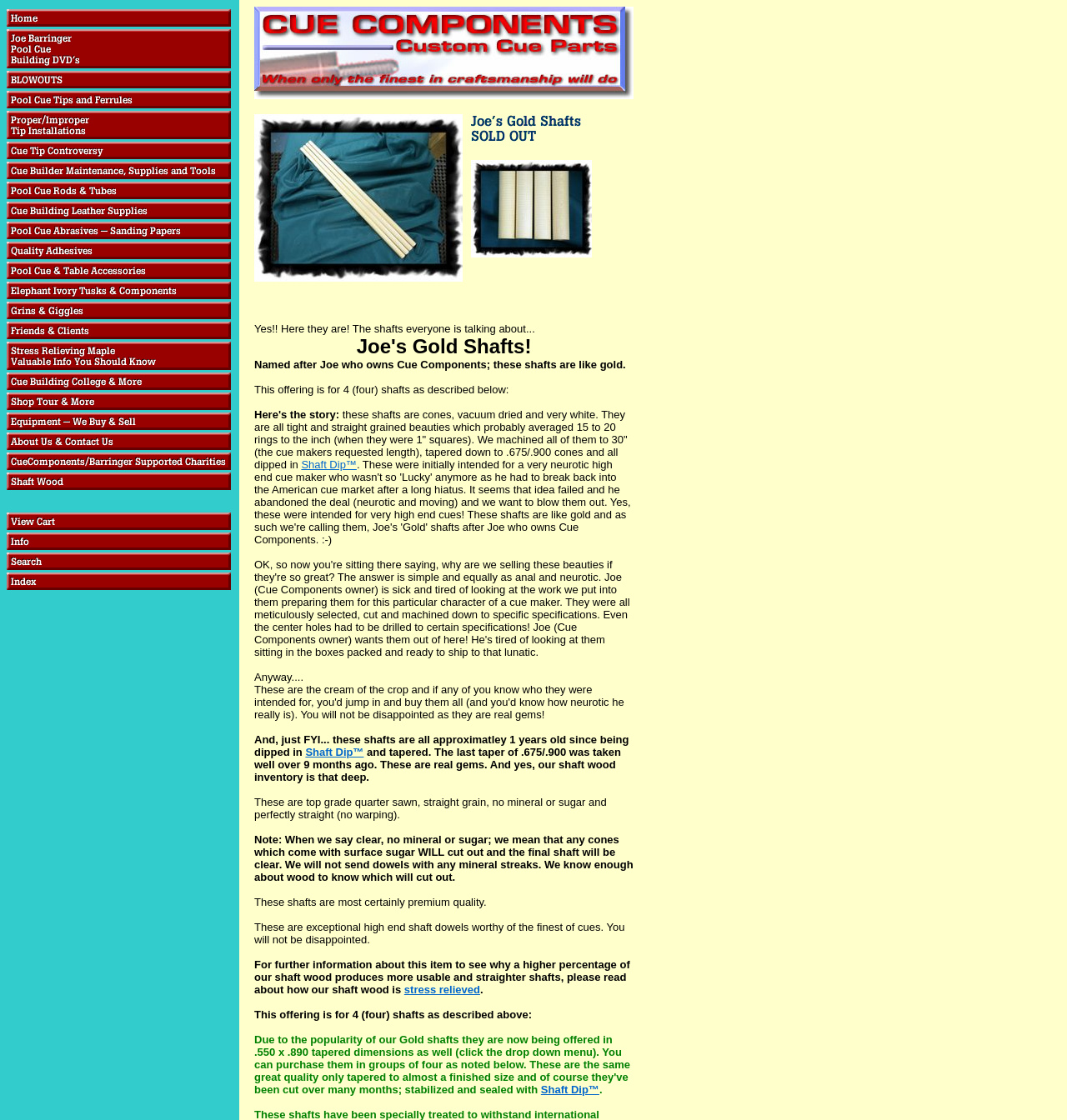Bounding box coordinates should be provided in the format (top-left x, top-left y, bottom-right x, bottom-right y) with all values between 0 and 1. Identify the bounding box for this UI element: stress relieved

[0.379, 0.878, 0.45, 0.889]